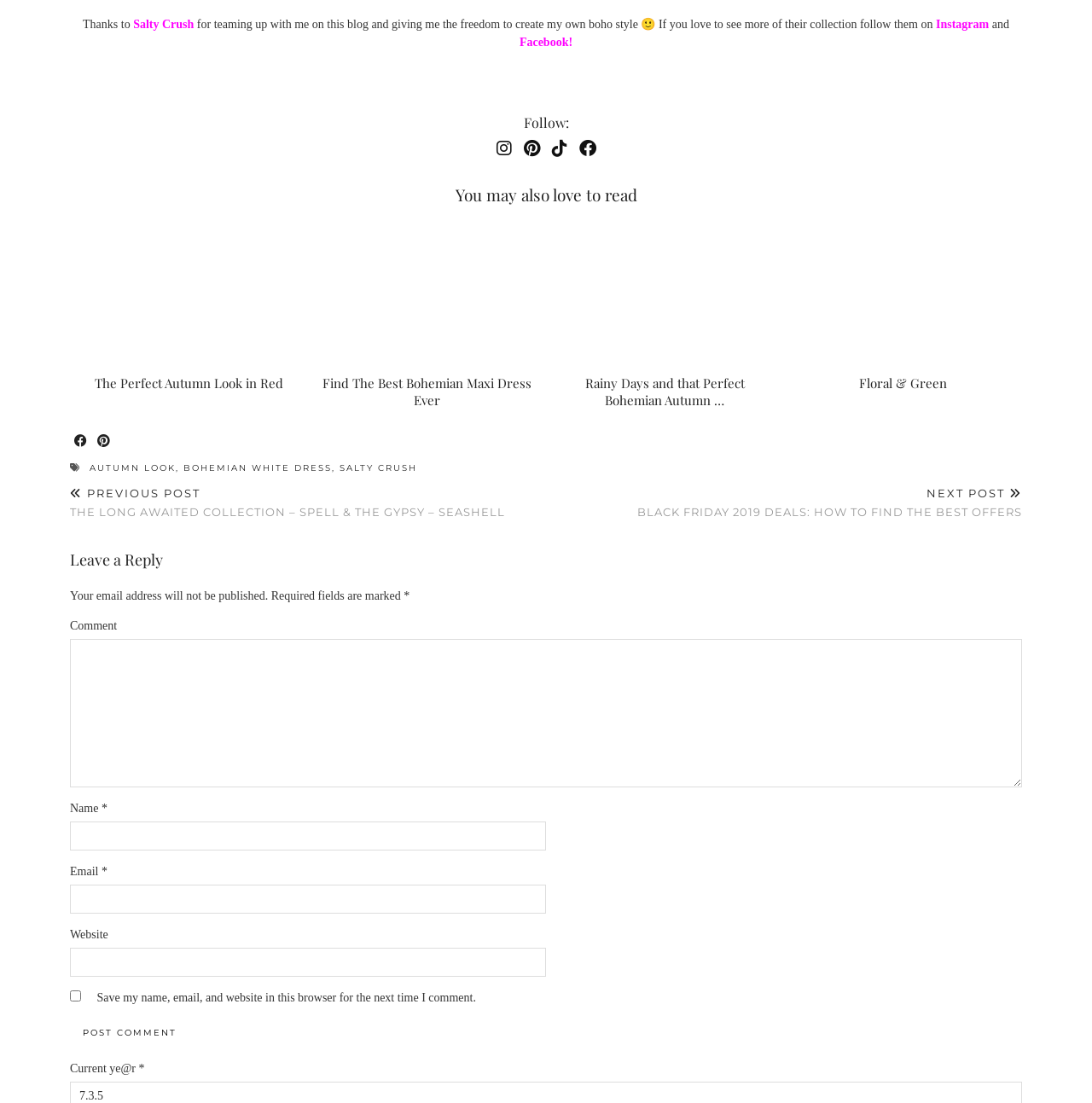Please identify the bounding box coordinates of the element that needs to be clicked to perform the following instruction: "Explore the 'Olango Island Travel Guide'".

None